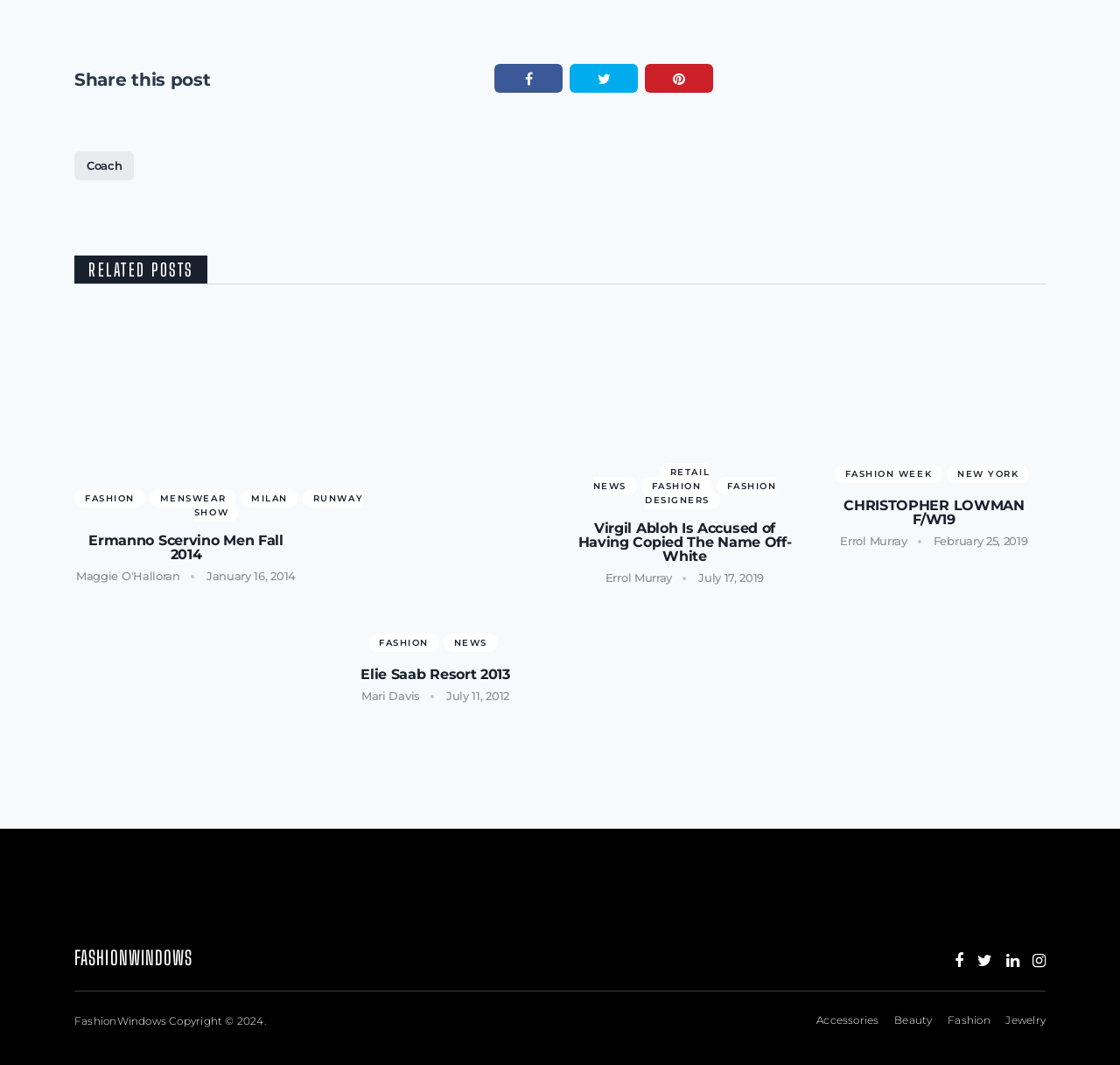How many related posts are there? Refer to the image and provide a one-word or short phrase answer.

4